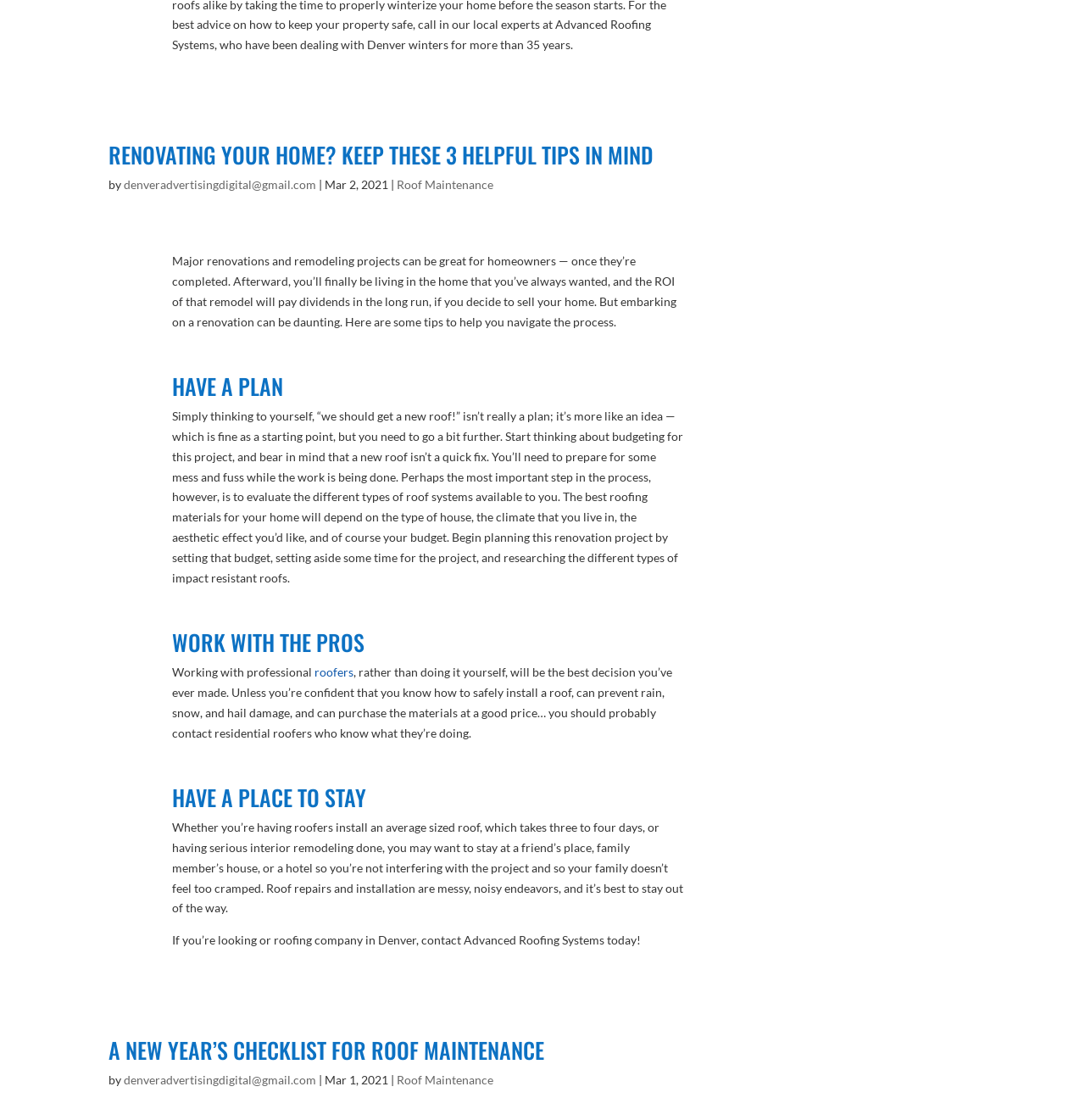Please analyze the image and provide a thorough answer to the question:
What is the third tip mentioned in the first article?

I read the content of the first article, which provides three tips for renovating your home. The third tip is to have a place to stay during the renovation process.